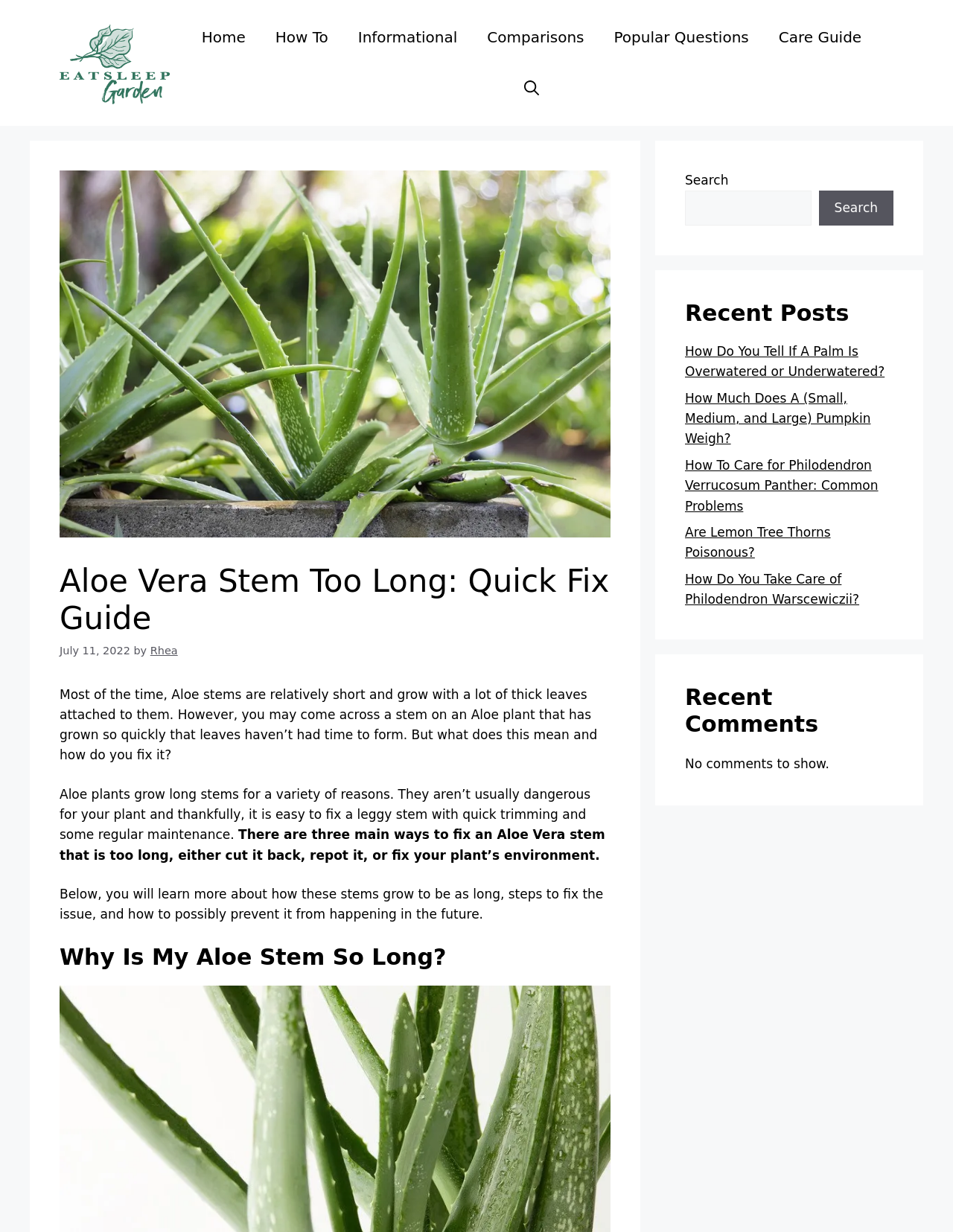What is the purpose of the search bar on this webpage?
Utilize the image to construct a detailed and well-explained answer.

The search bar on this webpage is likely intended to allow users to search for specific topics or keywords within the website. This can be inferred from the presence of a search bar with a 'Search' button, which is a common design pattern for search functionality on websites.